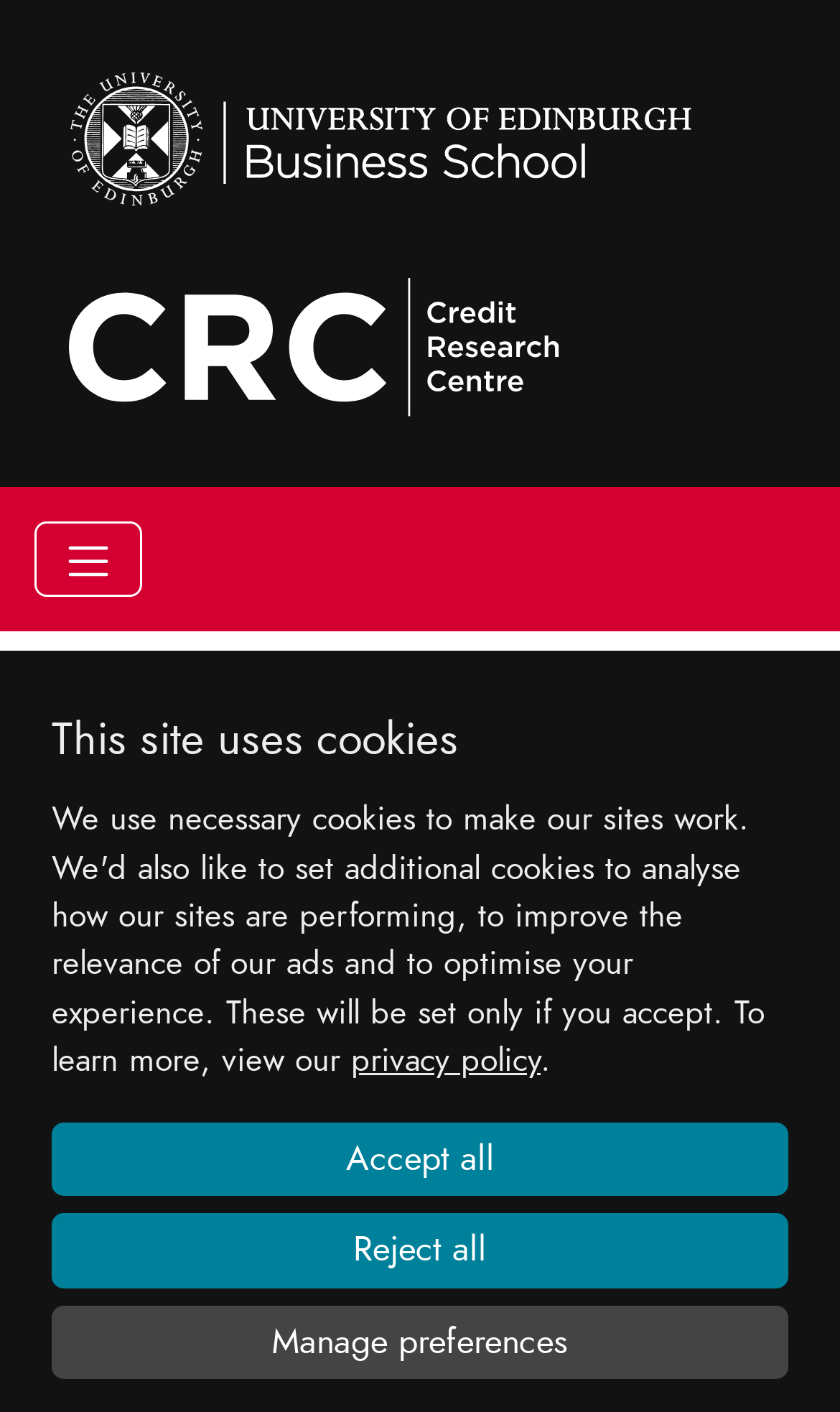What is the position of the 'Breadcrumb Navigation' section on the page?
Please answer the question with a single word or phrase, referencing the image.

Below the main navigation